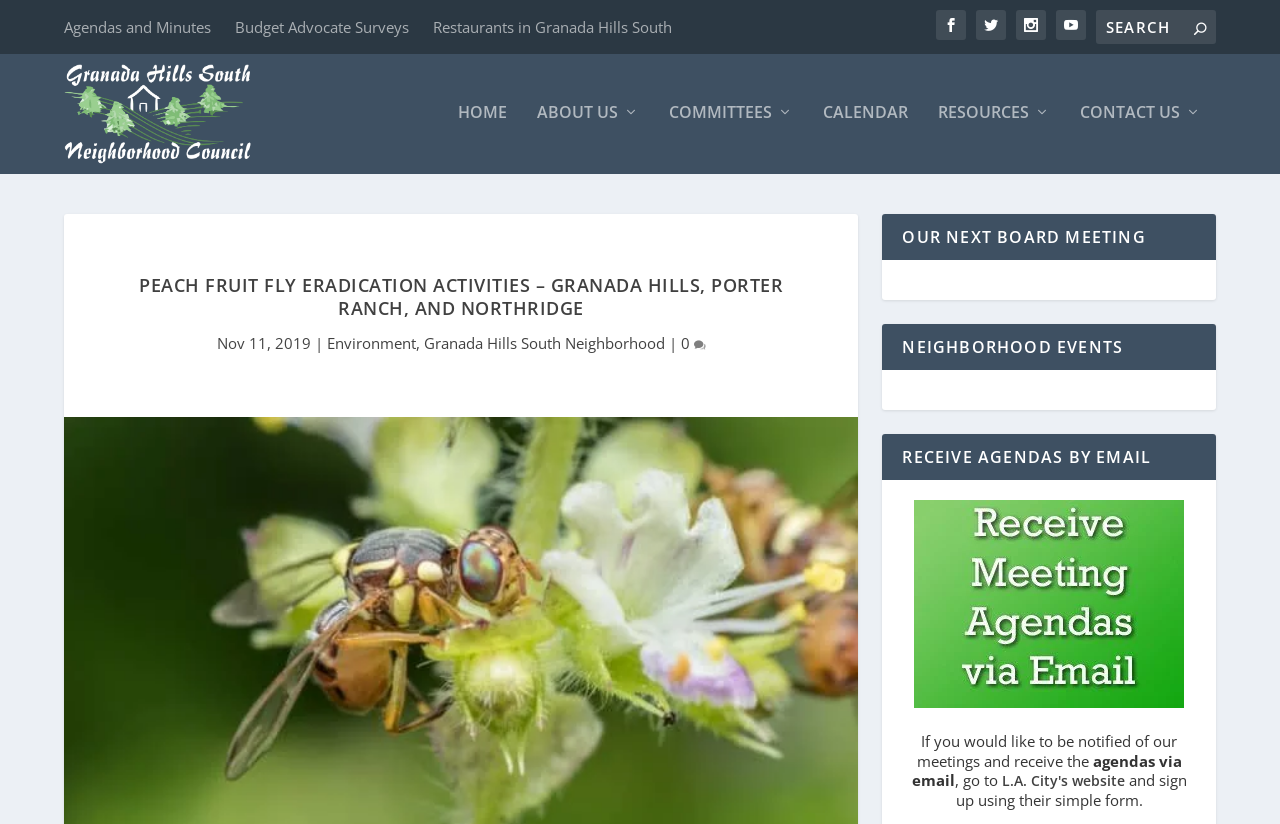How can one receive agendas by email?
Give a thorough and detailed response to the question.

I found the answer by reading the text in the 'RECEIVE AGENDAS BY EMAIL' section, which instructs users to go to L.A. City's website and sign up using their simple form.